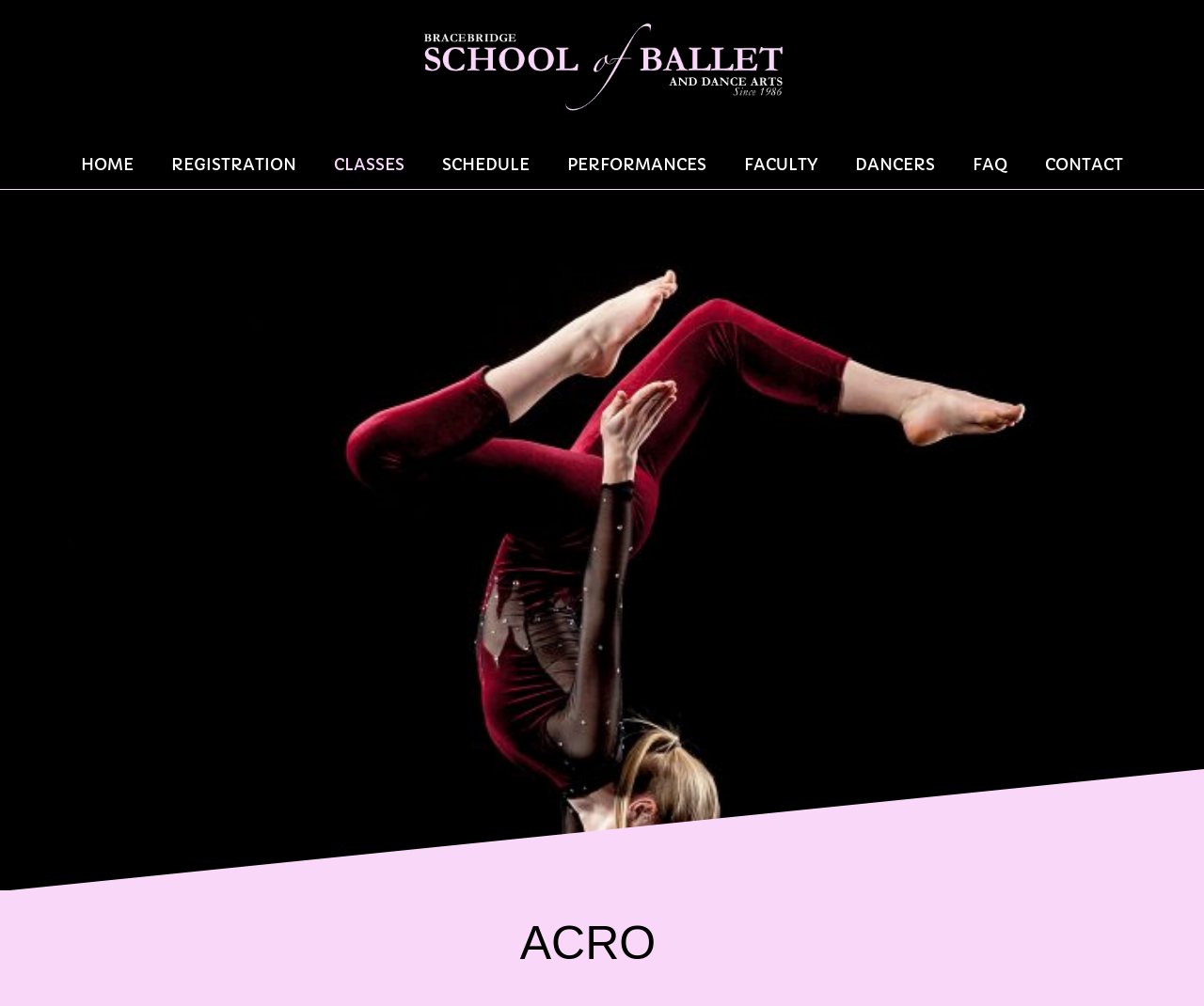What is the tagline of the dance school?
Please answer using one word or phrase, based on the screenshot.

Muskoka's Dance School Since 1986